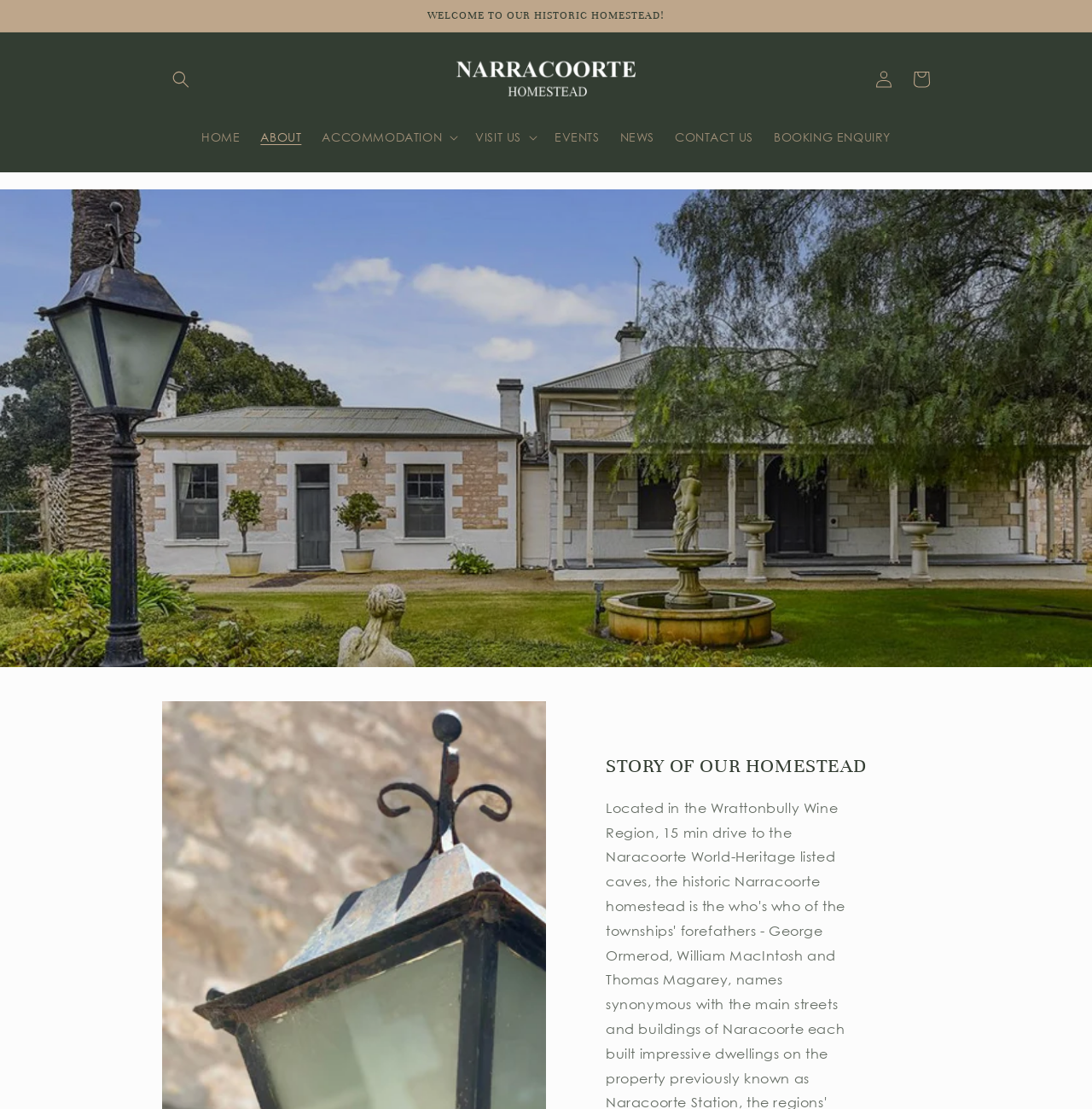Create a detailed summary of all the visual and textual information on the webpage.

The webpage is about the Narracoorte Homestead, a historic homestead located in the Wrattonbully Wine Region, near the Naracoorte World-Heritage listed caves. 

At the top of the page, there is an announcement region with a prominent heading "WELCOME TO OUR HISTORIC HOMESTEAD!" in the center. Below this, there is a search button and a link to the Narracoorte Homestead, accompanied by an image of the homestead. 

The main navigation menu is situated below, with links to "HOME", "ABOUT", "ACCOMMODATION", "VISIT US", "EVENTS", "NEWS", "CONTACT US", and "BOOKING ENQUIRY". These links are evenly spaced and aligned horizontally across the page.

On the top right, there are two more links, "Log in" and "Cart", accompanied by a small image. 

The main content of the page starts below the navigation menu, with a large image that spans the entire width of the page, showcasing the Naracoorte Homestead and its surroundings. 

Further down, there is a heading "STORY OF OUR HOMESTEAD" that likely introduces the history and significance of the homestead.